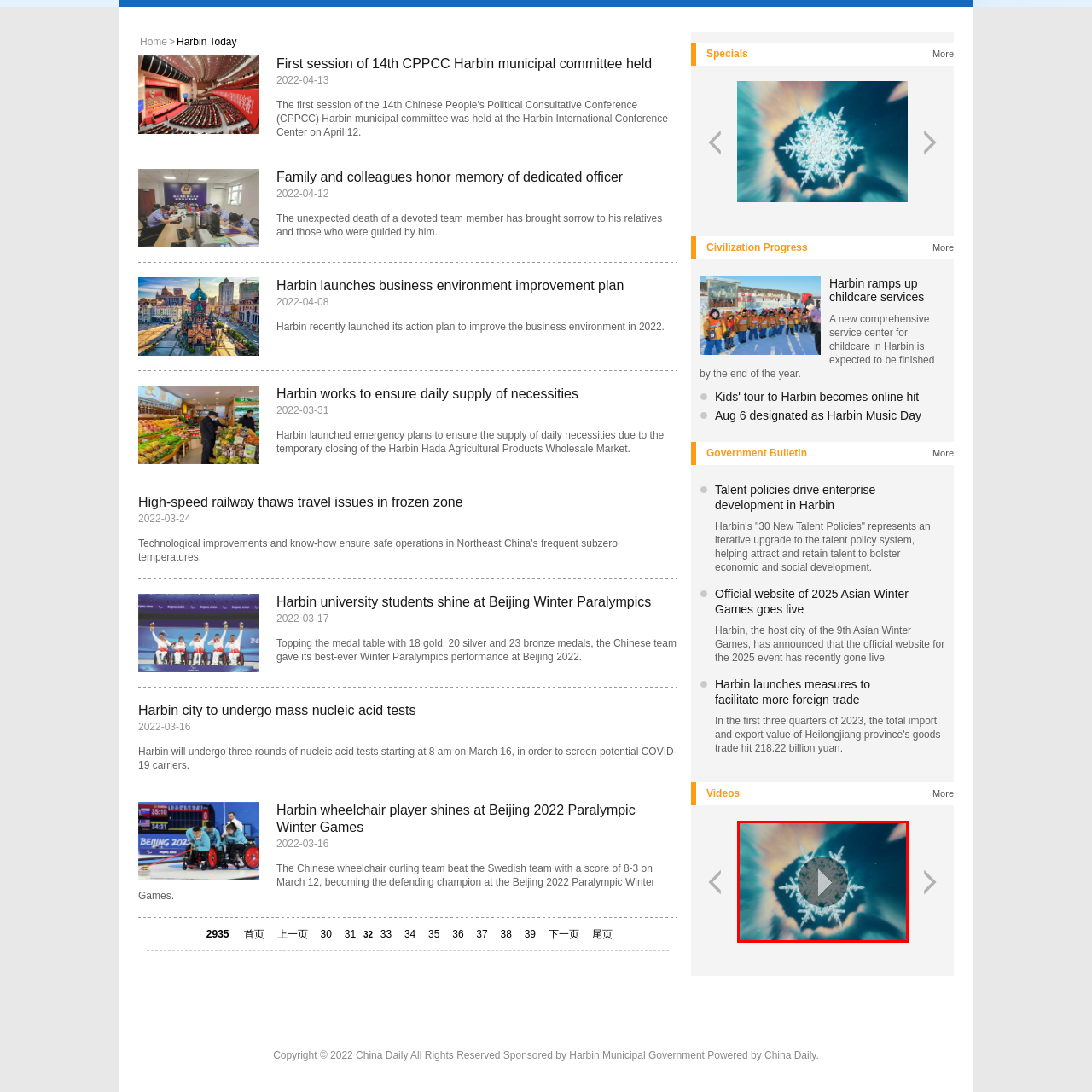Focus on the content inside the red-outlined area of the image and answer the ensuing question in detail, utilizing the information presented: Is the image a video thumbnail?

The presence of a circular play button in the center of the image suggests that this imagery is likely a video thumbnail, as play buttons are commonly used to indicate video content.